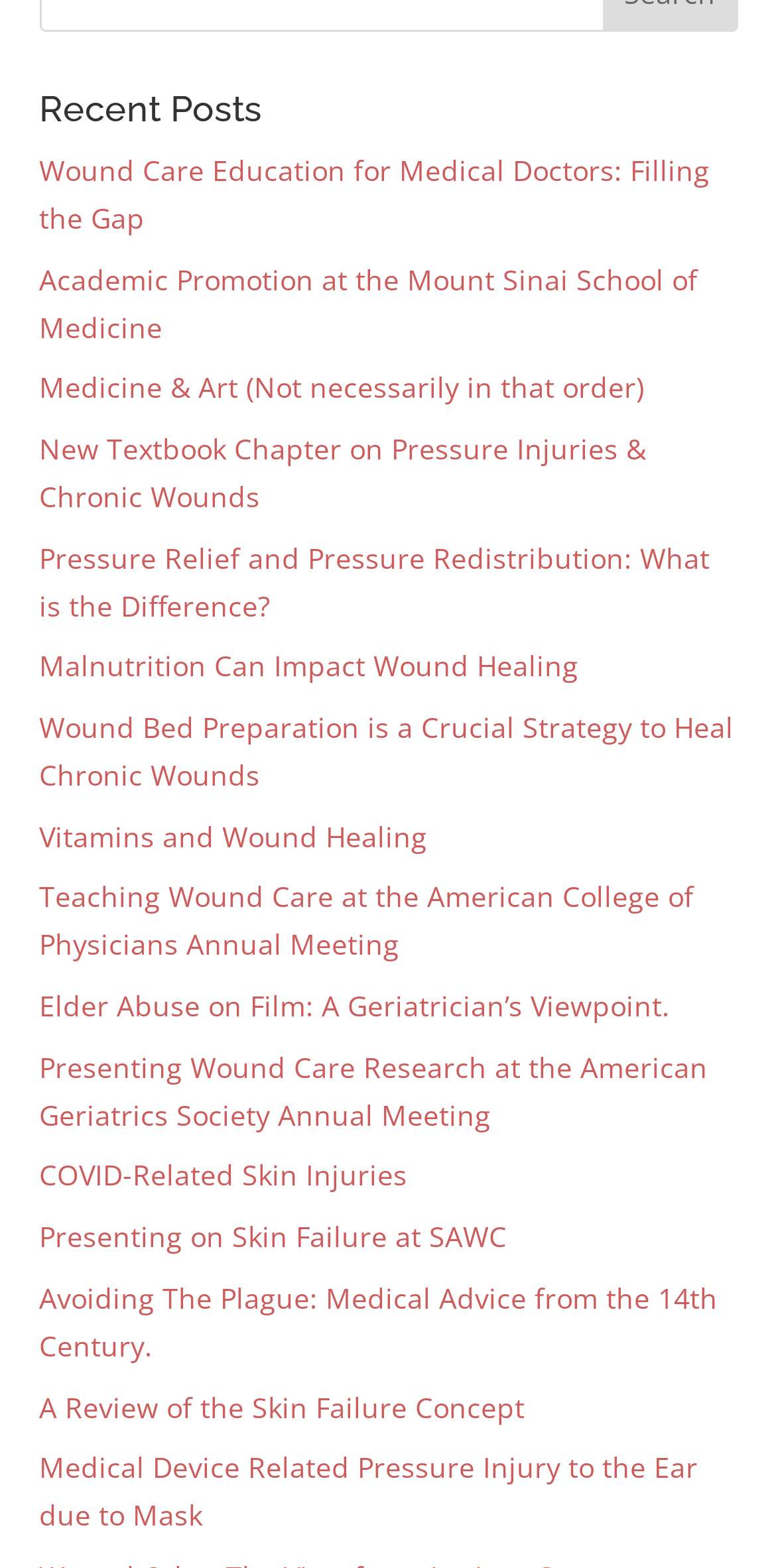Please locate the bounding box coordinates of the element's region that needs to be clicked to follow the instruction: "explore the relationship between malnutrition and wound healing". The bounding box coordinates should be provided as four float numbers between 0 and 1, i.e., [left, top, right, bottom].

[0.05, 0.413, 0.745, 0.437]